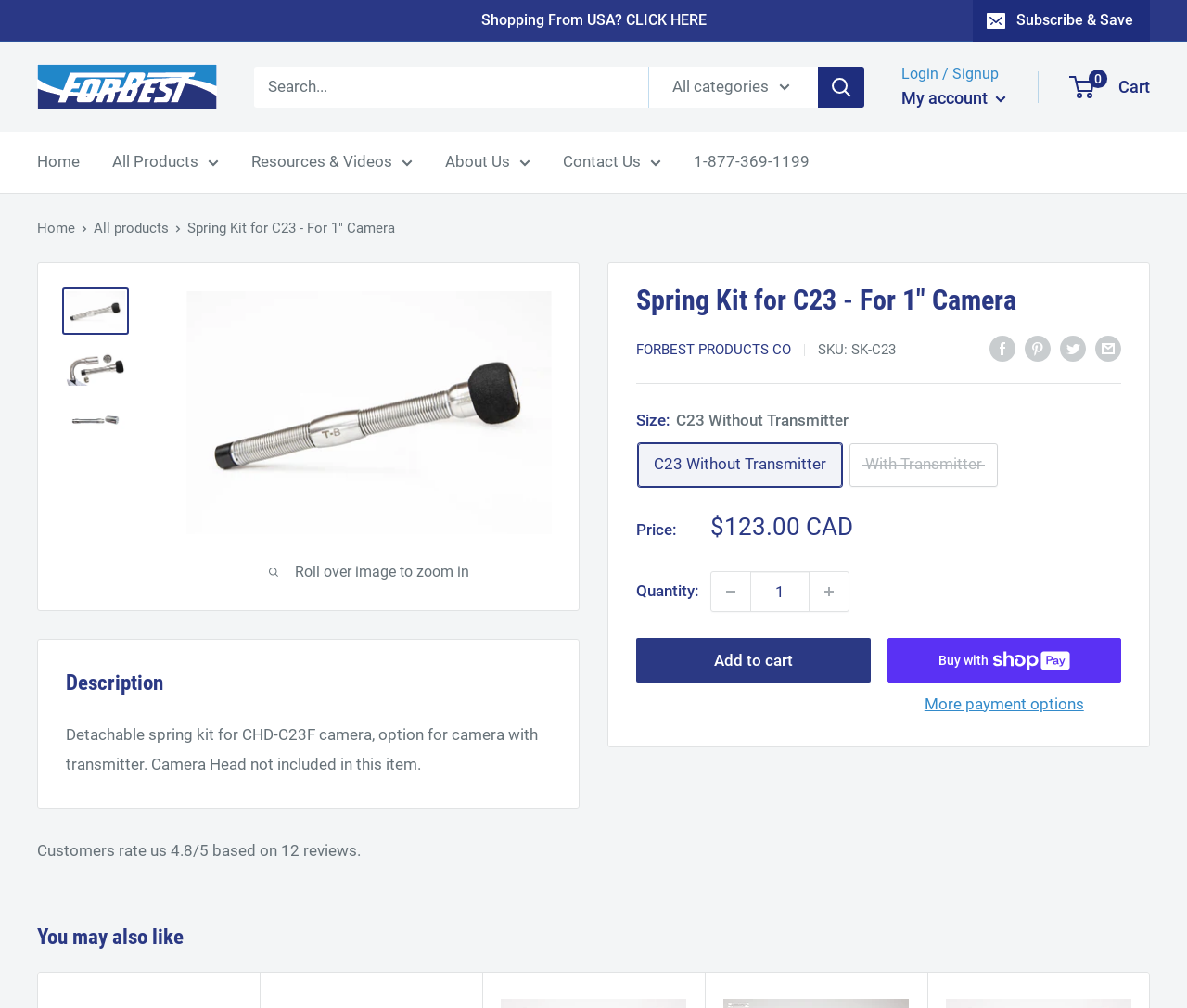Calculate the bounding box coordinates for the UI element based on the following description: "aria-describedby="a11y-new-window-message"". Ensure the coordinates are four float numbers between 0 and 1, i.e., [left, top, right, bottom].

[0.052, 0.285, 0.109, 0.332]